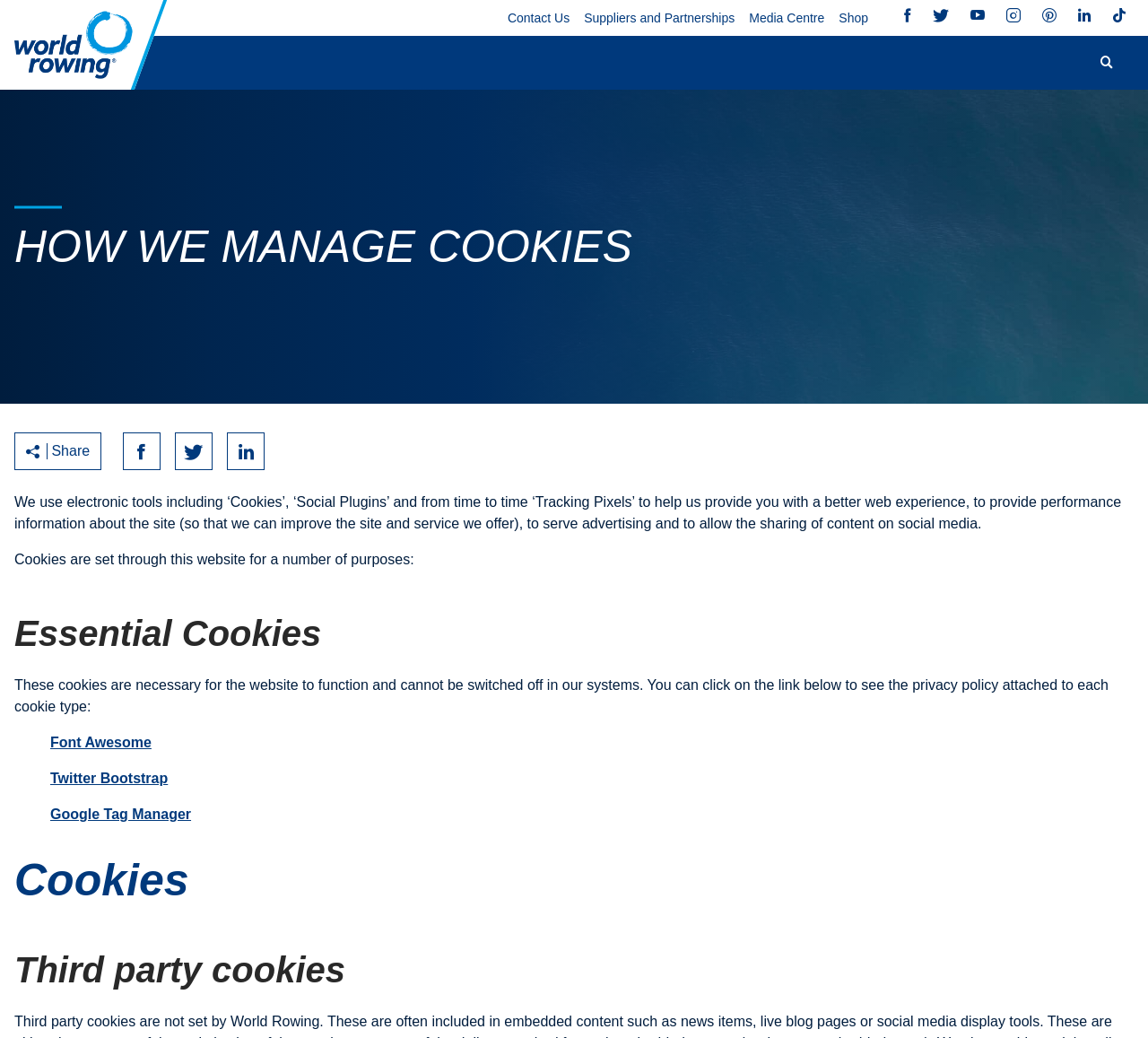Locate the bounding box coordinates of the area you need to click to fulfill this instruction: 'Click on Shop'. The coordinates must be in the form of four float numbers ranging from 0 to 1: [left, top, right, bottom].

[0.731, 0.008, 0.756, 0.026]